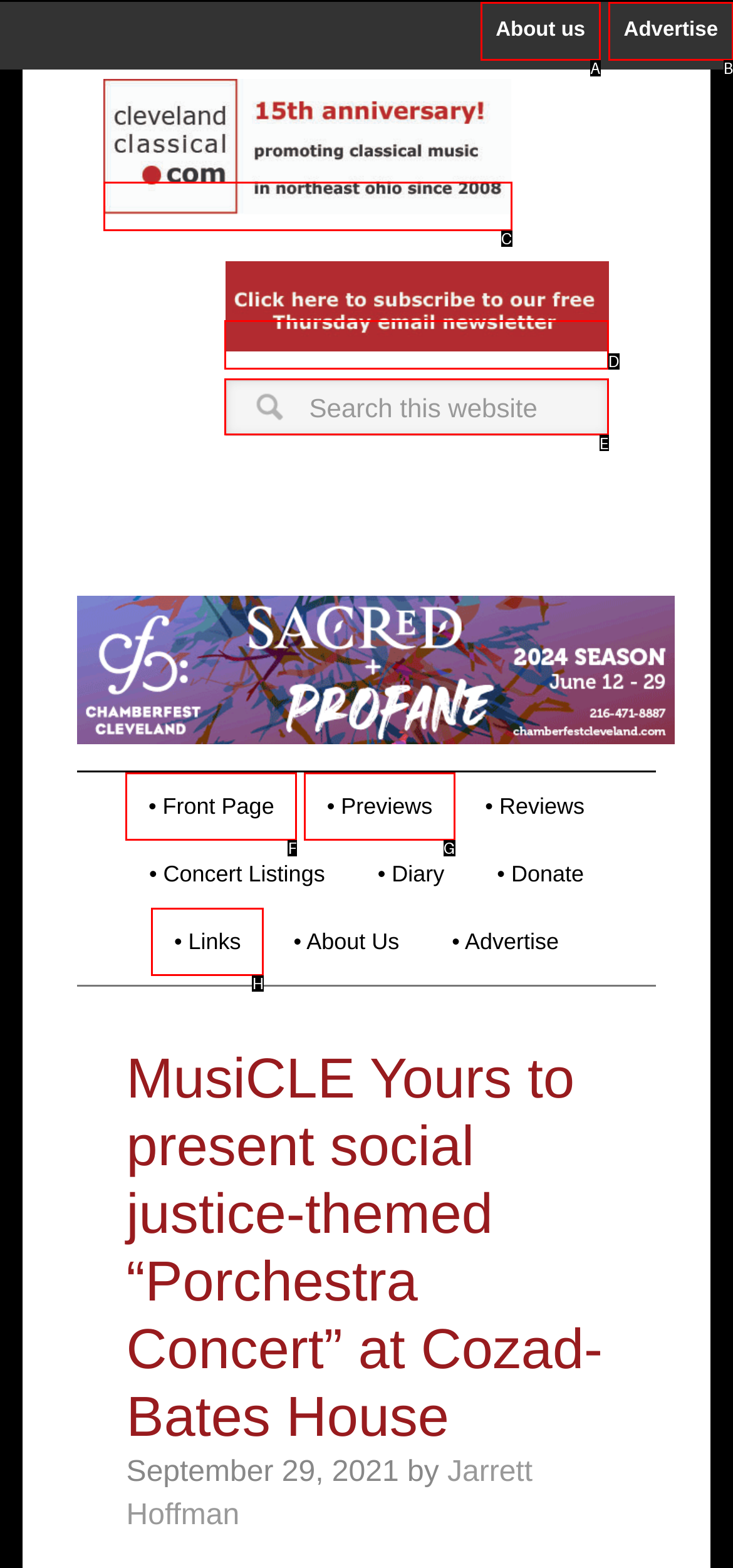Using the description: name="s" placeholder="Search this website", find the best-matching HTML element. Indicate your answer with the letter of the chosen option.

E